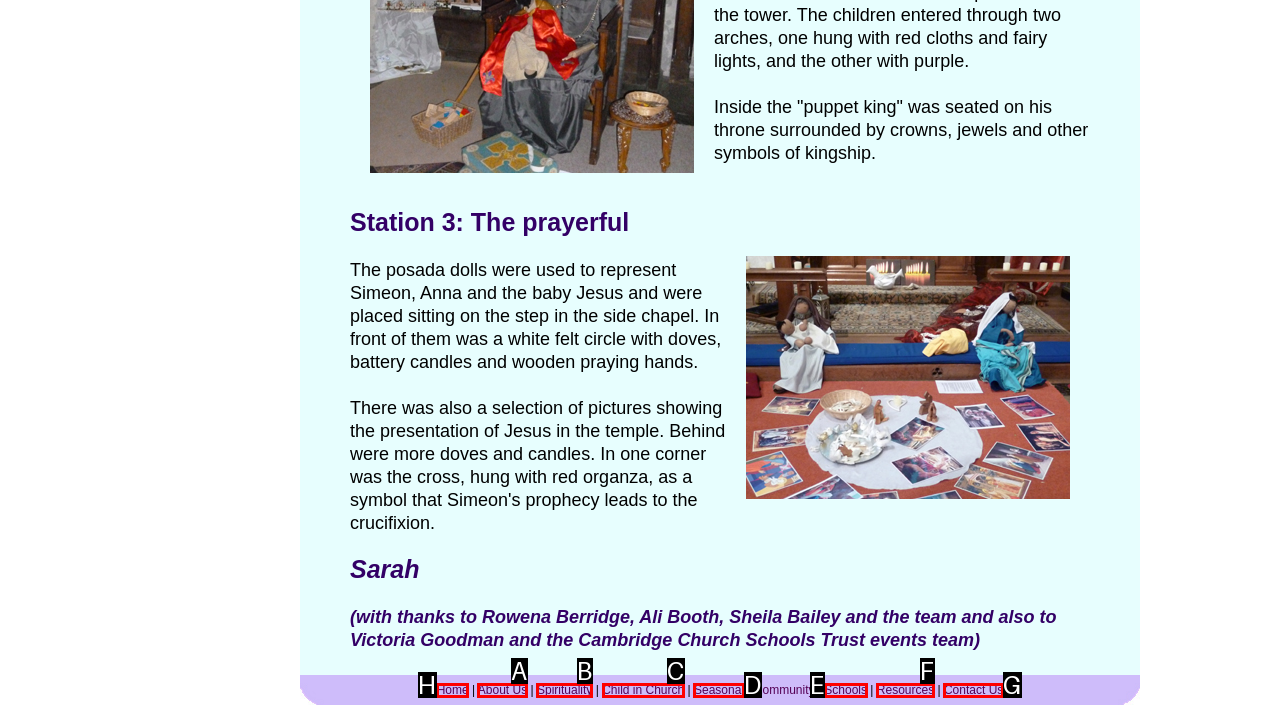Determine which letter corresponds to the UI element to click for this task: Click on the 'Home' link
Respond with the letter from the available options.

H